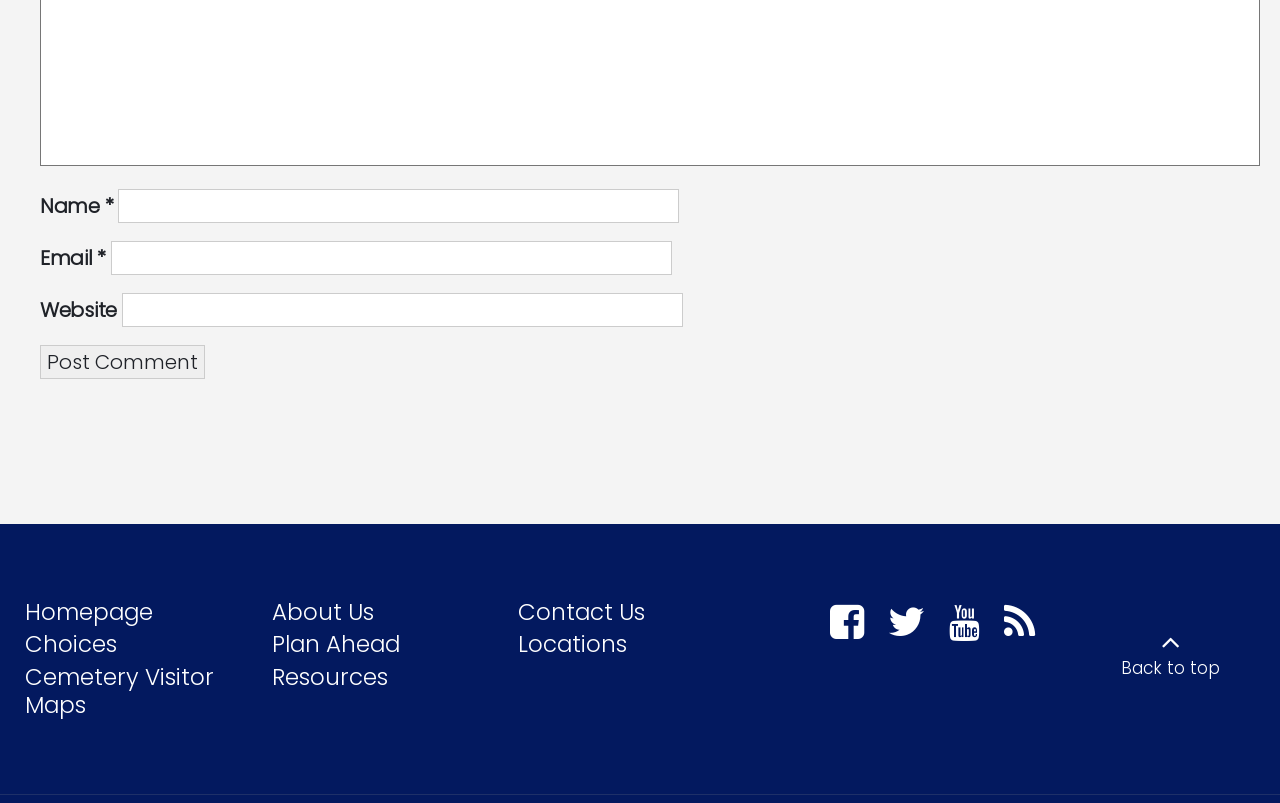Give the bounding box coordinates for the element described as: "Contact Us".

[0.405, 0.742, 0.504, 0.782]